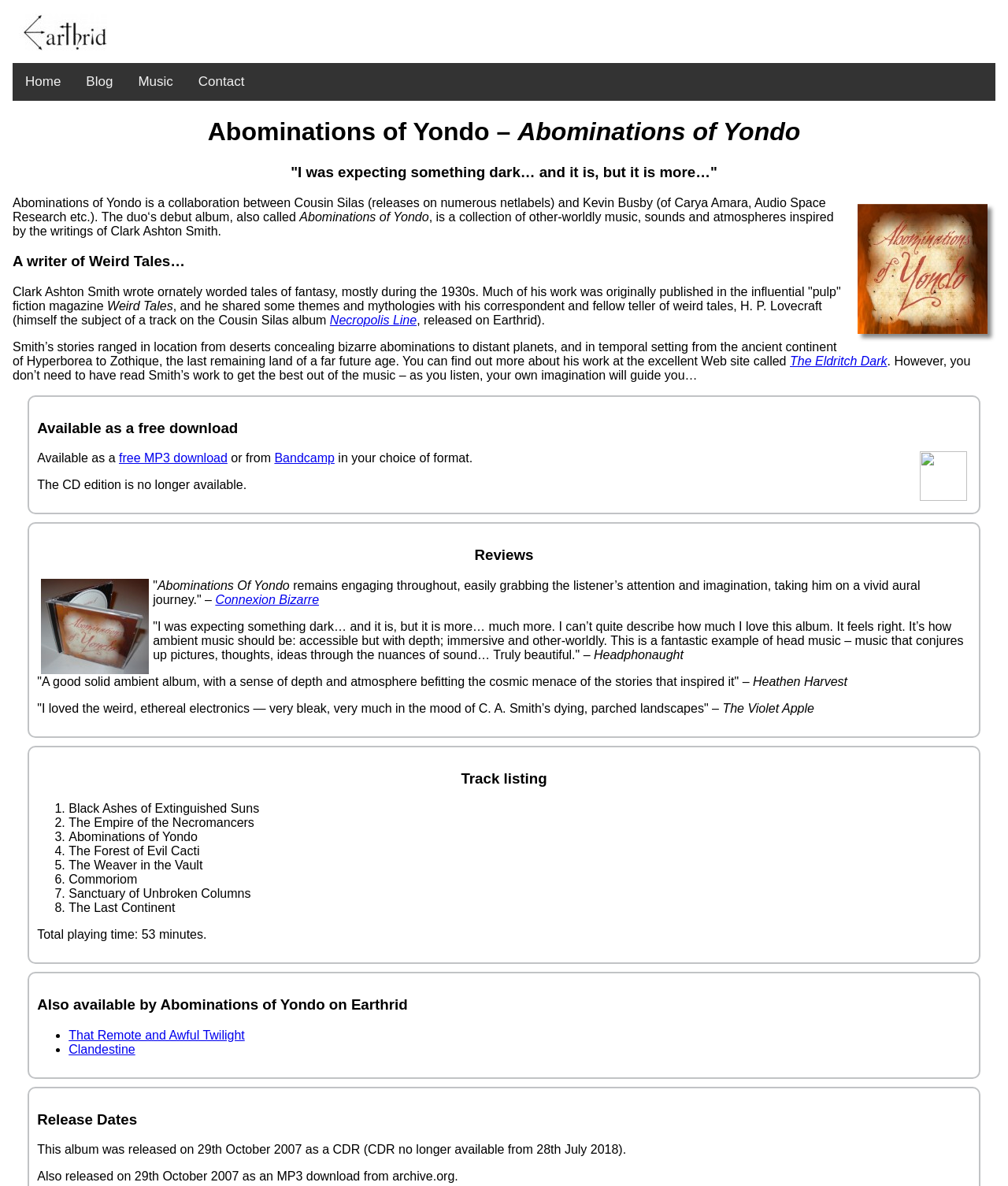Determine the bounding box for the HTML element described here: "Connexion Bizarre". The coordinates should be given as [left, top, right, bottom] with each number being a float between 0 and 1.

[0.214, 0.5, 0.316, 0.511]